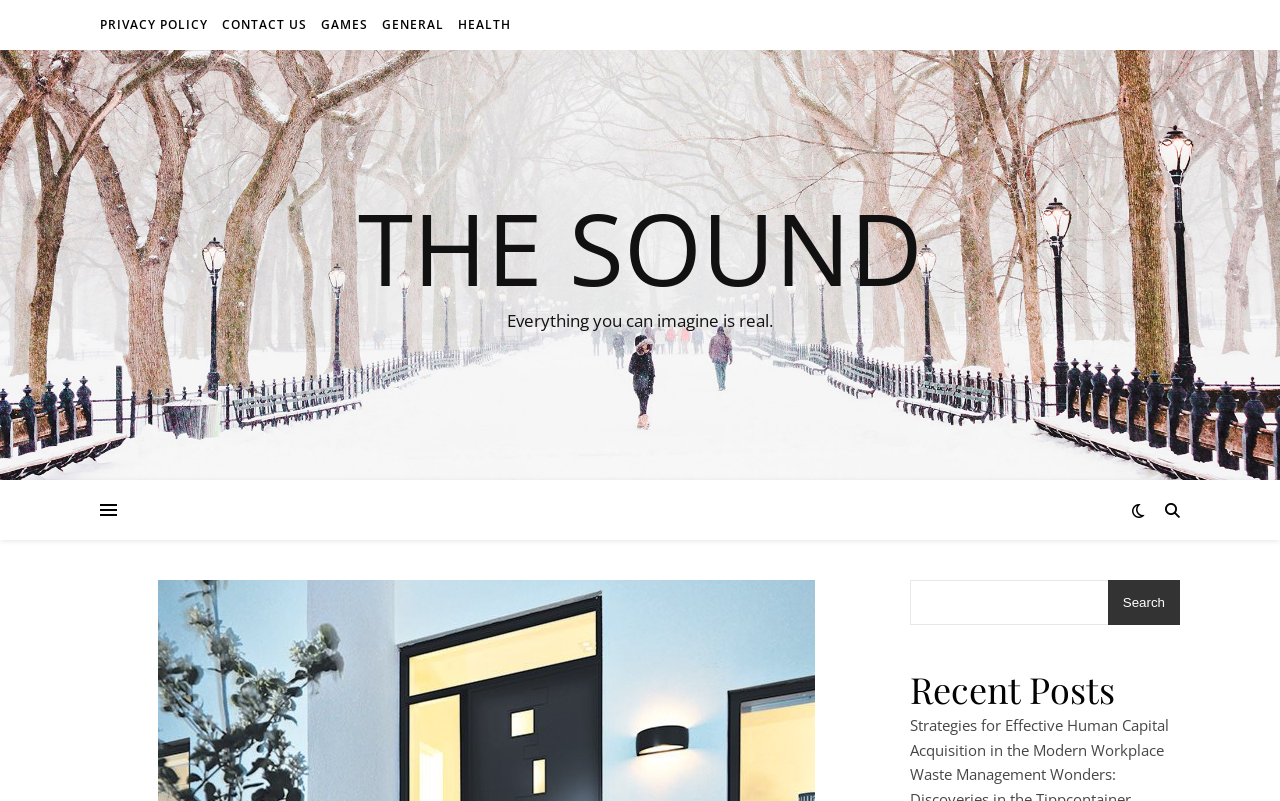Provide a single word or phrase to answer the given question: 
What is the quote displayed on the webpage?

Everything you can imagine is real.